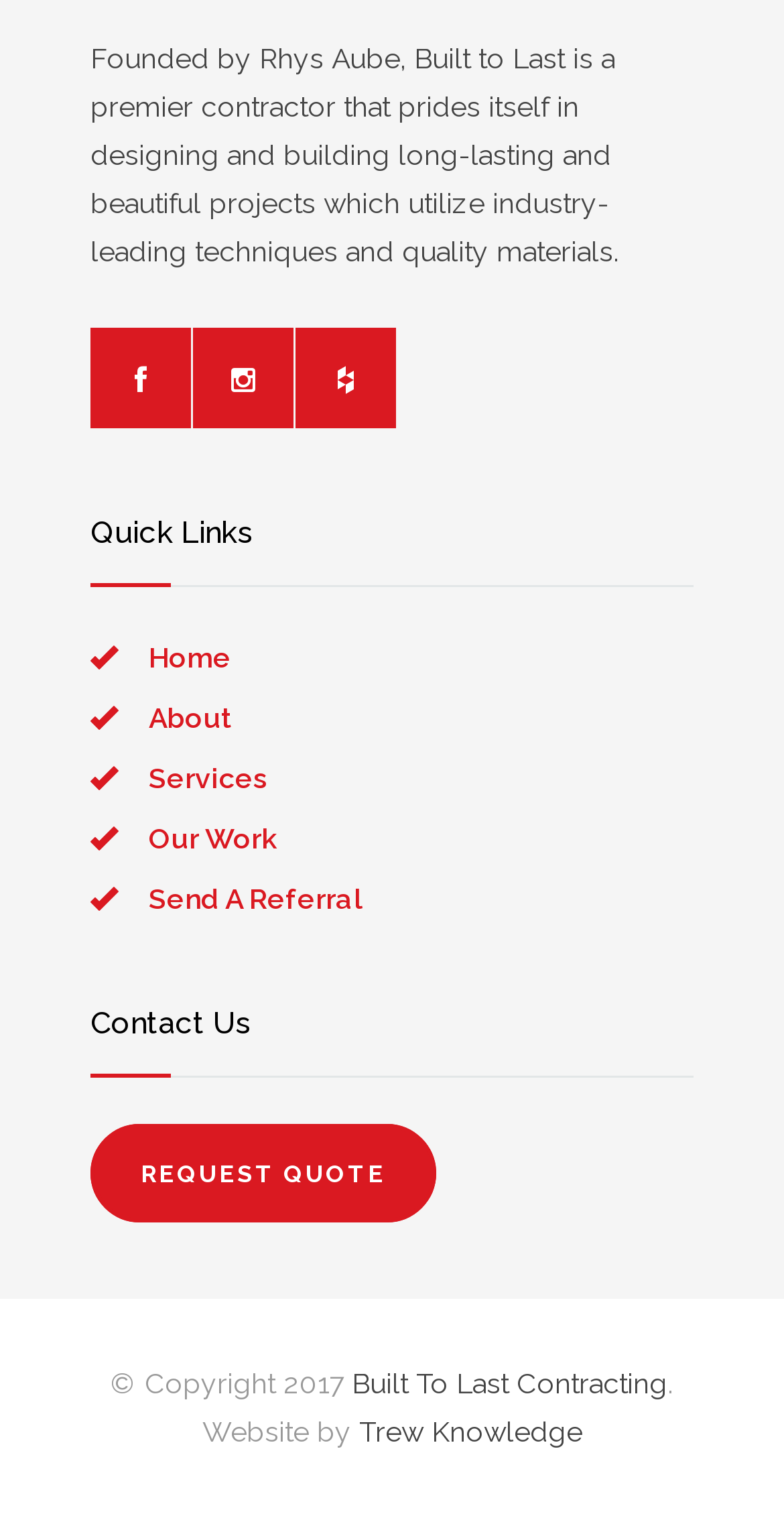Pinpoint the bounding box coordinates for the area that should be clicked to perform the following instruction: "Click on the 'REQUEST QUOTE' button".

[0.115, 0.742, 0.556, 0.807]